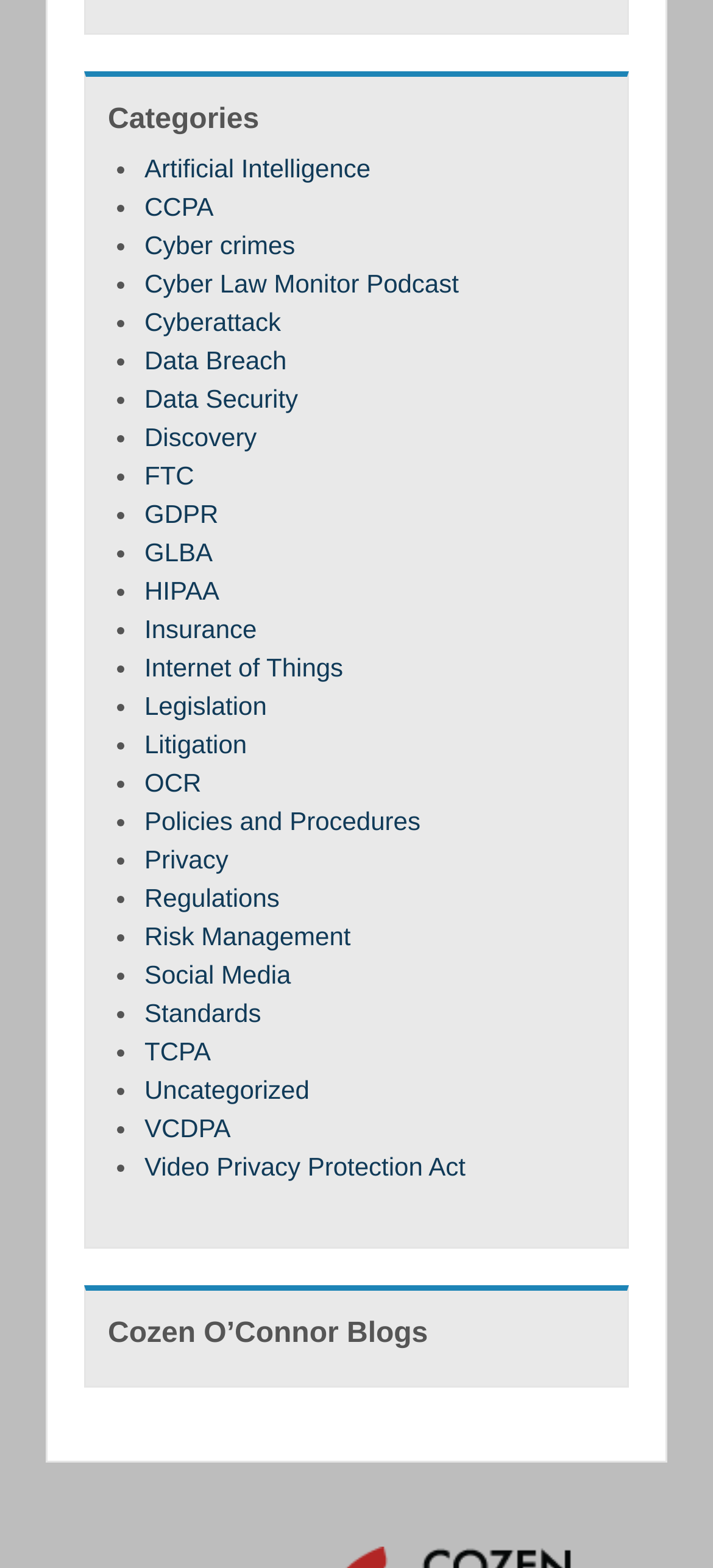How many categories are listed on this webpage?
Using the image as a reference, answer with just one word or a short phrase.

Over 25